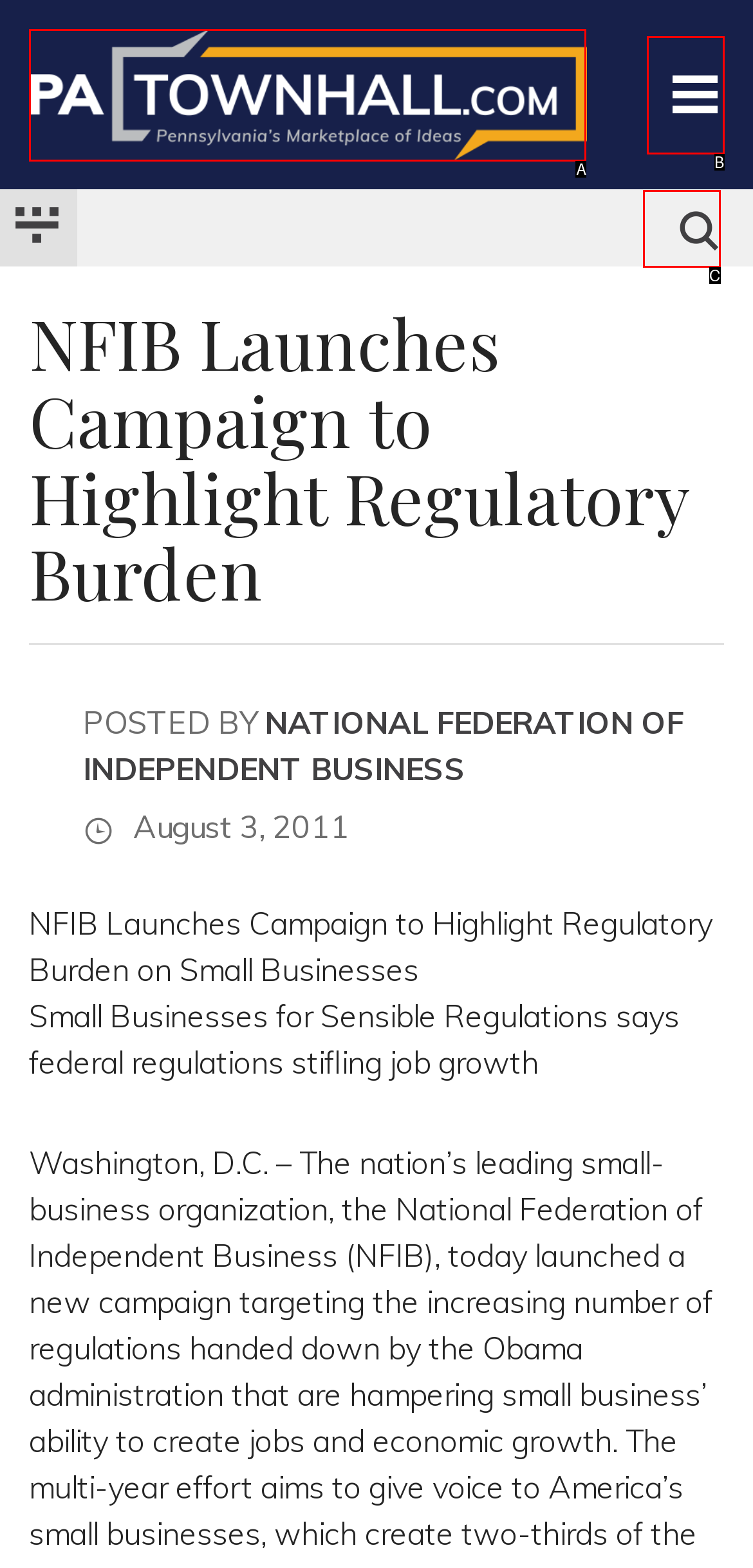Find the option that best fits the description: parent_node: ABOUT US. Answer with the letter of the option.

B